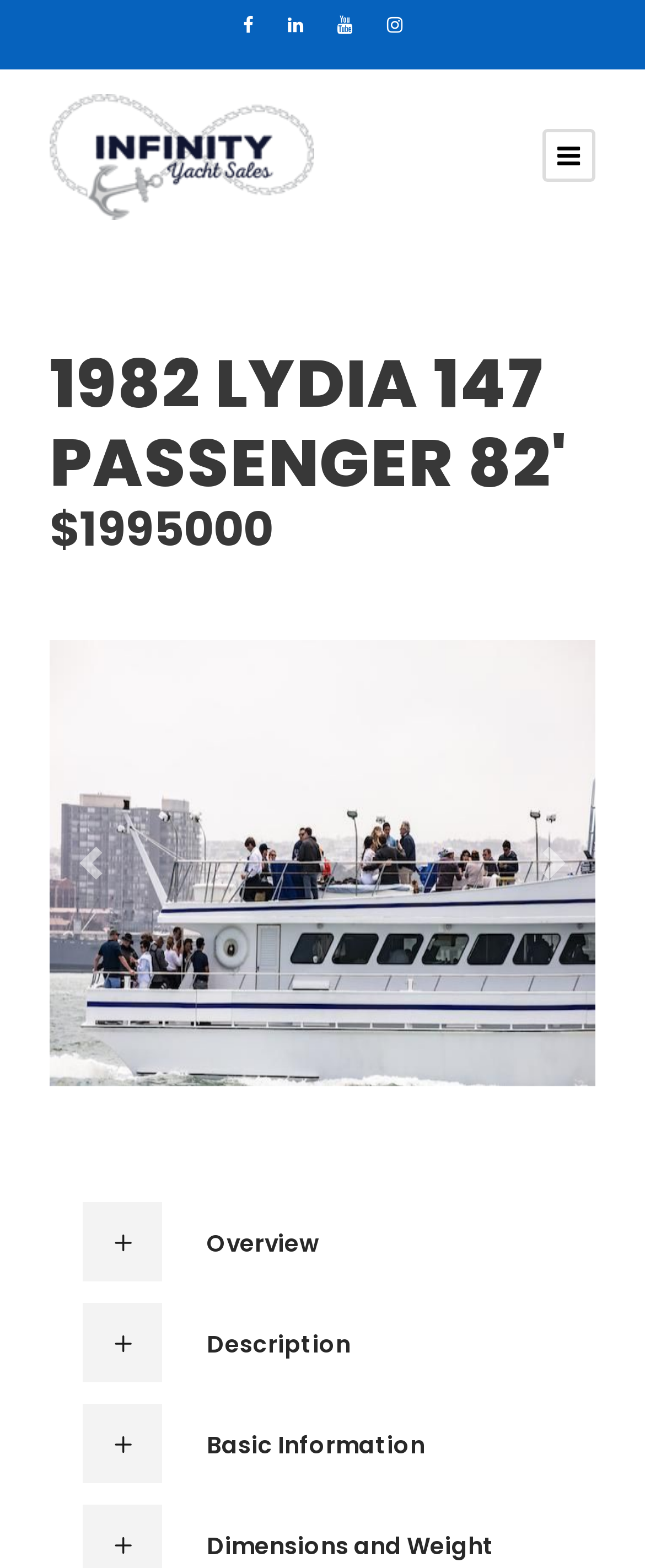What is the price of the yacht?
Based on the visual, give a brief answer using one word or a short phrase.

$1995000